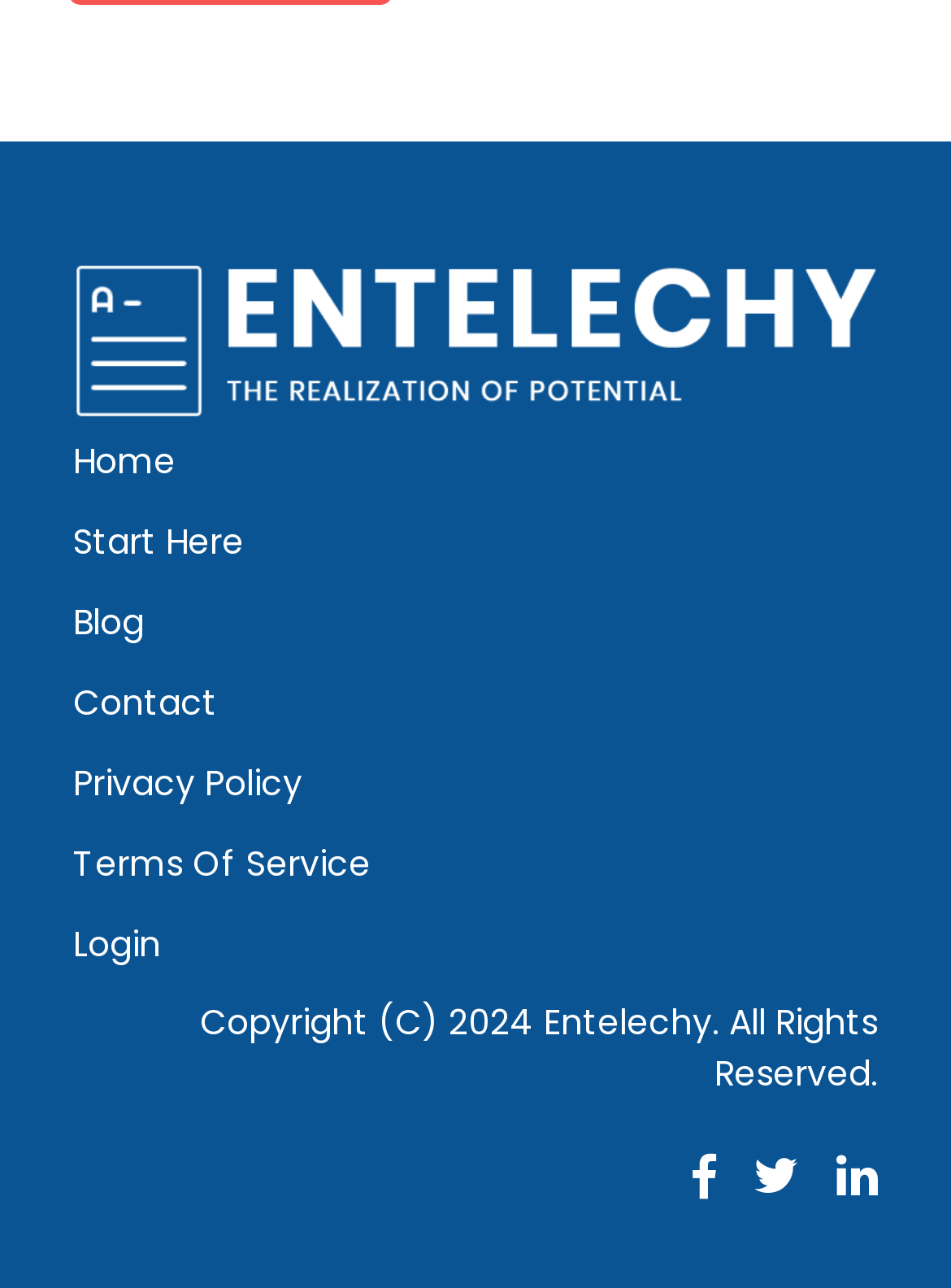Identify the bounding box for the UI element described as: "Start Here". Ensure the coordinates are four float numbers between 0 and 1, formatted as [left, top, right, bottom].

[0.077, 0.401, 0.256, 0.439]